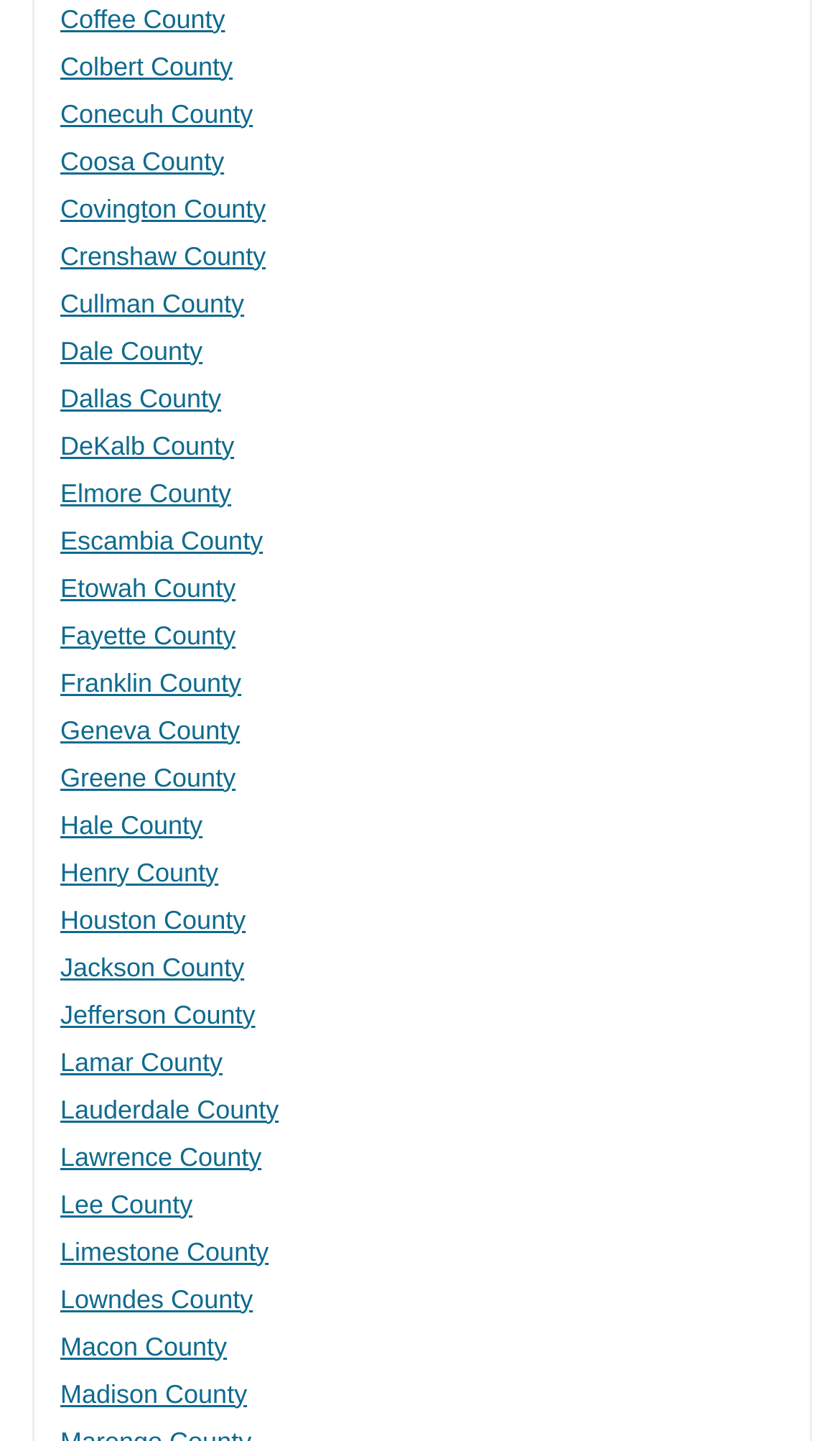Respond concisely with one word or phrase to the following query:
Is there a county named 'Walker County'?

No